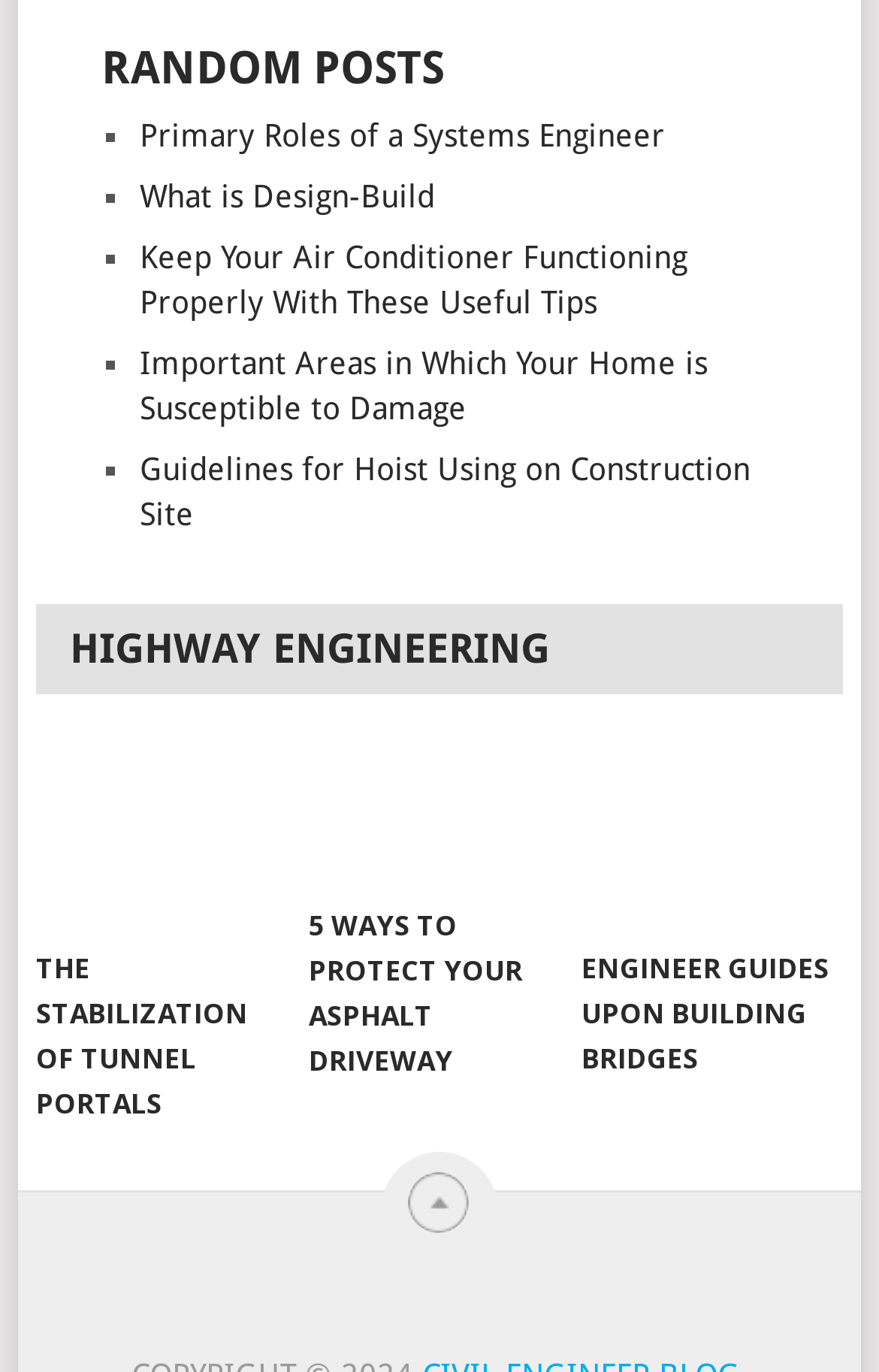Please find and report the bounding box coordinates of the element to click in order to perform the following action: "Read about 'THE STABILIZATION OF TUNNEL PORTALS'". The coordinates should be expressed as four float numbers between 0 and 1, in the format [left, top, right, bottom].

[0.041, 0.552, 0.333, 0.674]